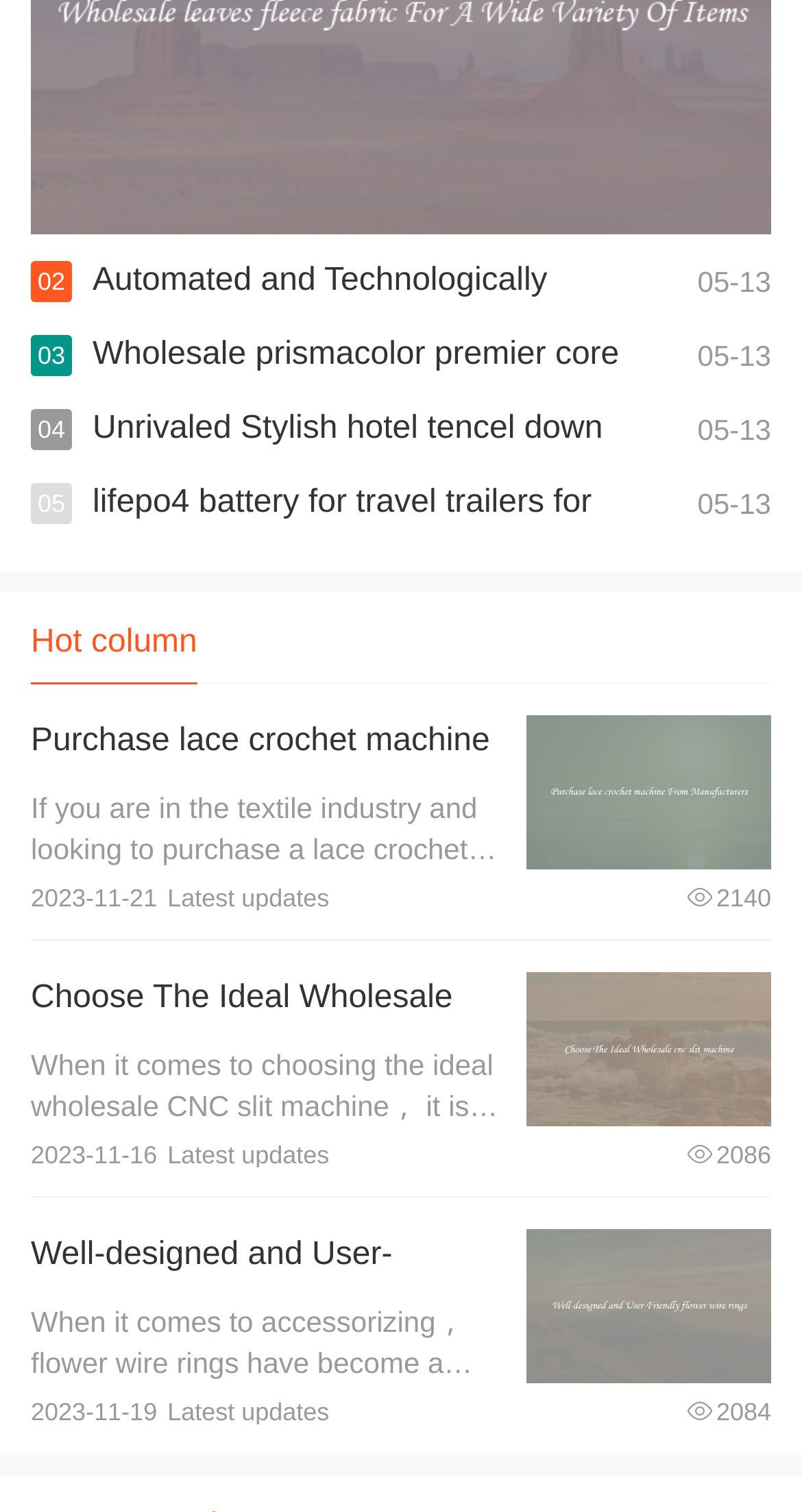What is the theme of the products listed?
Kindly answer the question with as much detail as you can.

I analyzed the text content of the links and found that they are all related to wholesale products, such as wholesale wall bottle opener cap catcher, wholesale prismacolor premier core colored pencils, and more.